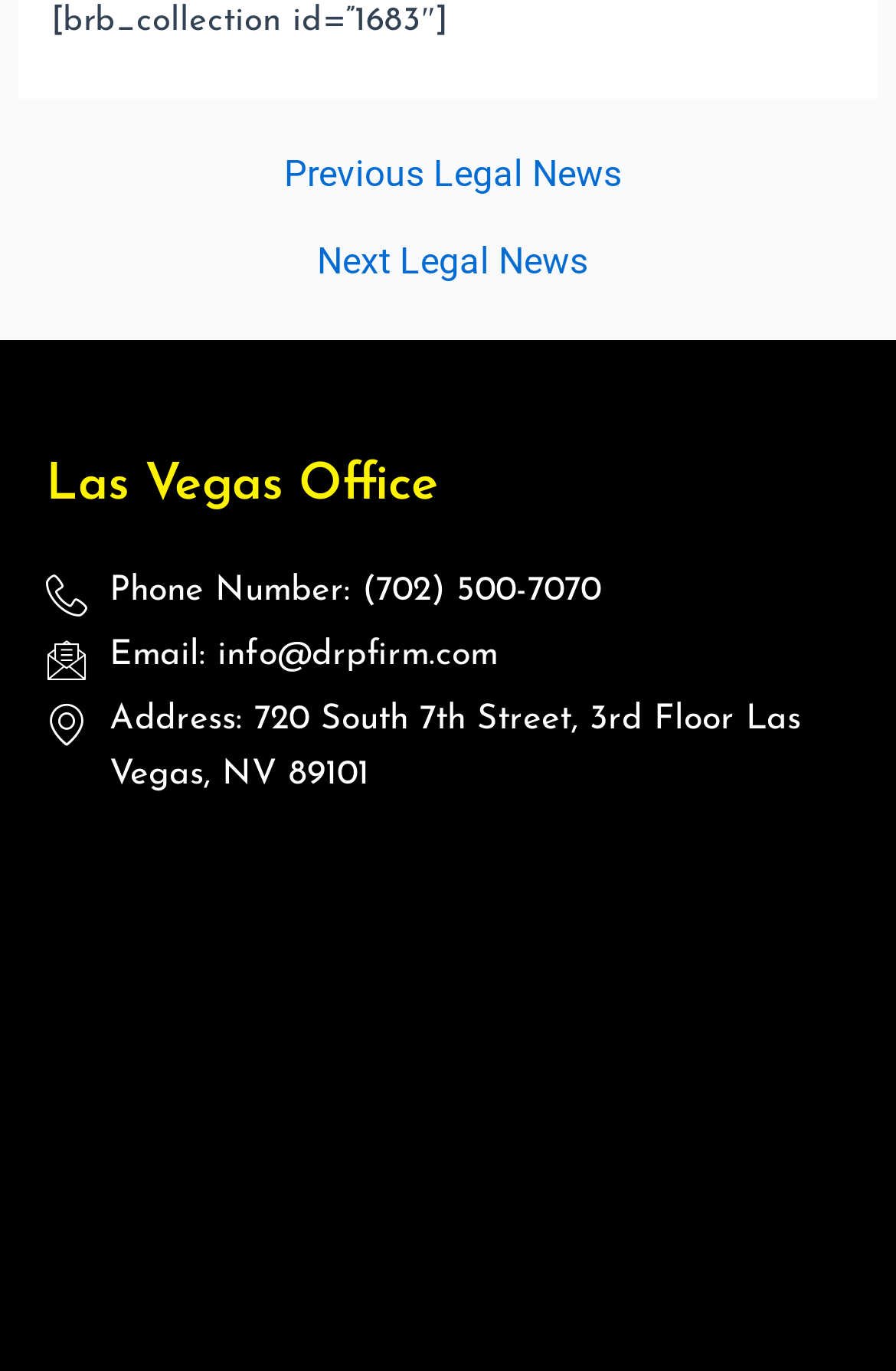Using the information in the image, could you please answer the following question in detail:
How many navigation links are there?

I counted the number of link elements under the 'navigation' element, which are 'Previous Legal News' and 'Next Legal News', and found that there are 2 navigation links.